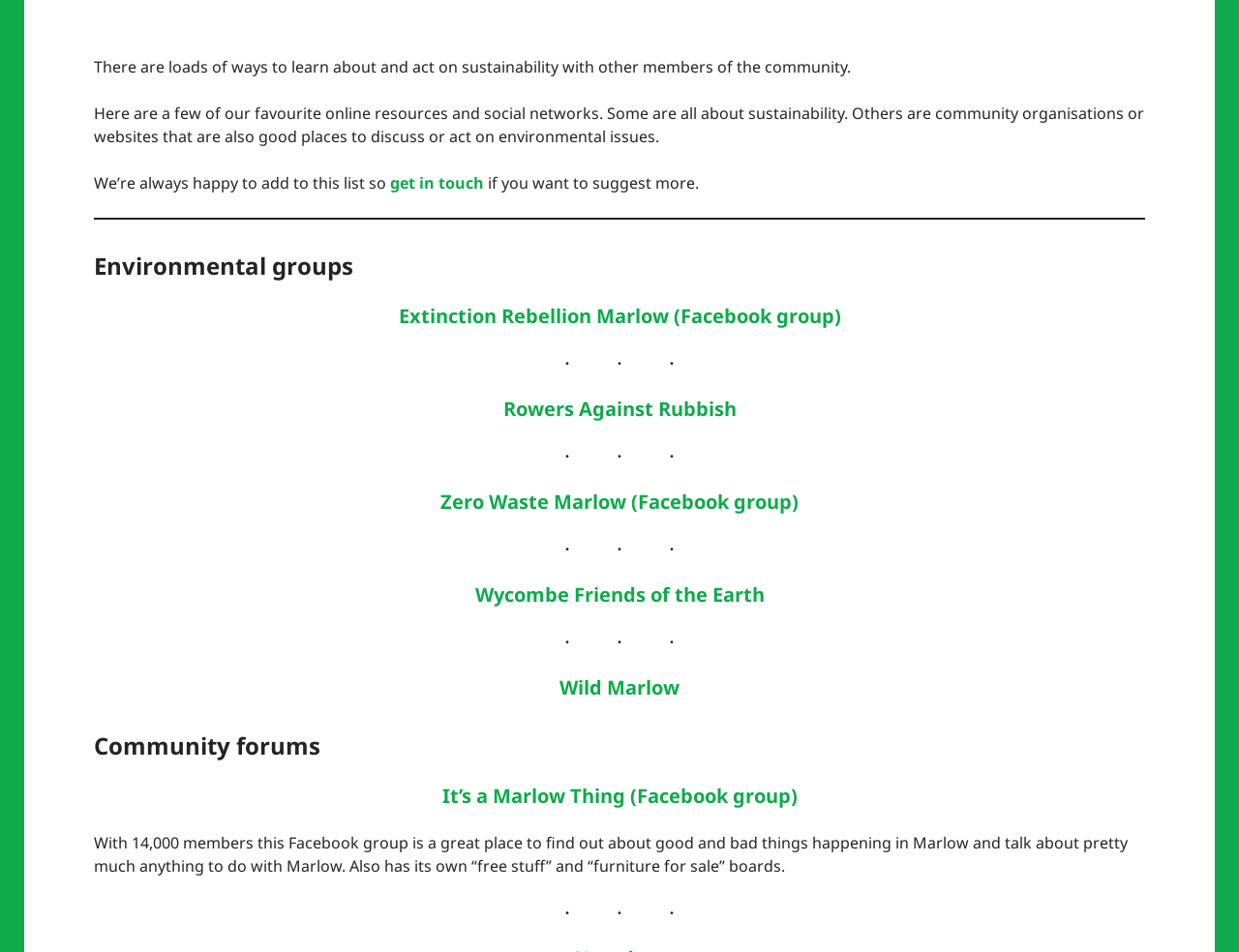Determine the bounding box for the UI element described here: "Wycombe Friends of the Earth".

[0.383, 0.611, 0.617, 0.638]